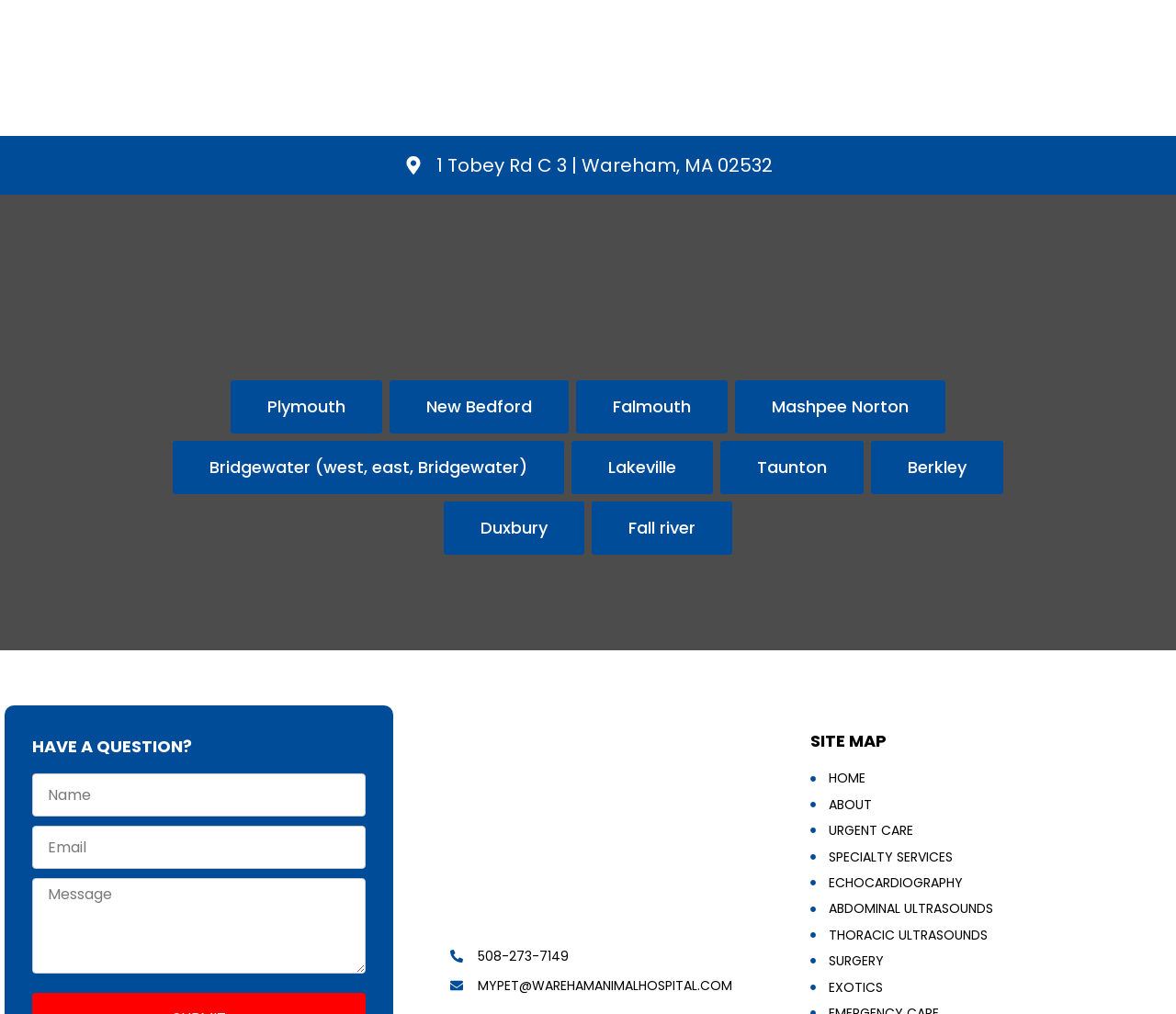Please identify the bounding box coordinates of the clickable region that I should interact with to perform the following instruction: "Contact via phone number". The coordinates should be expressed as four float numbers between 0 and 1, i.e., [left, top, right, bottom].

[0.383, 0.933, 0.617, 0.953]